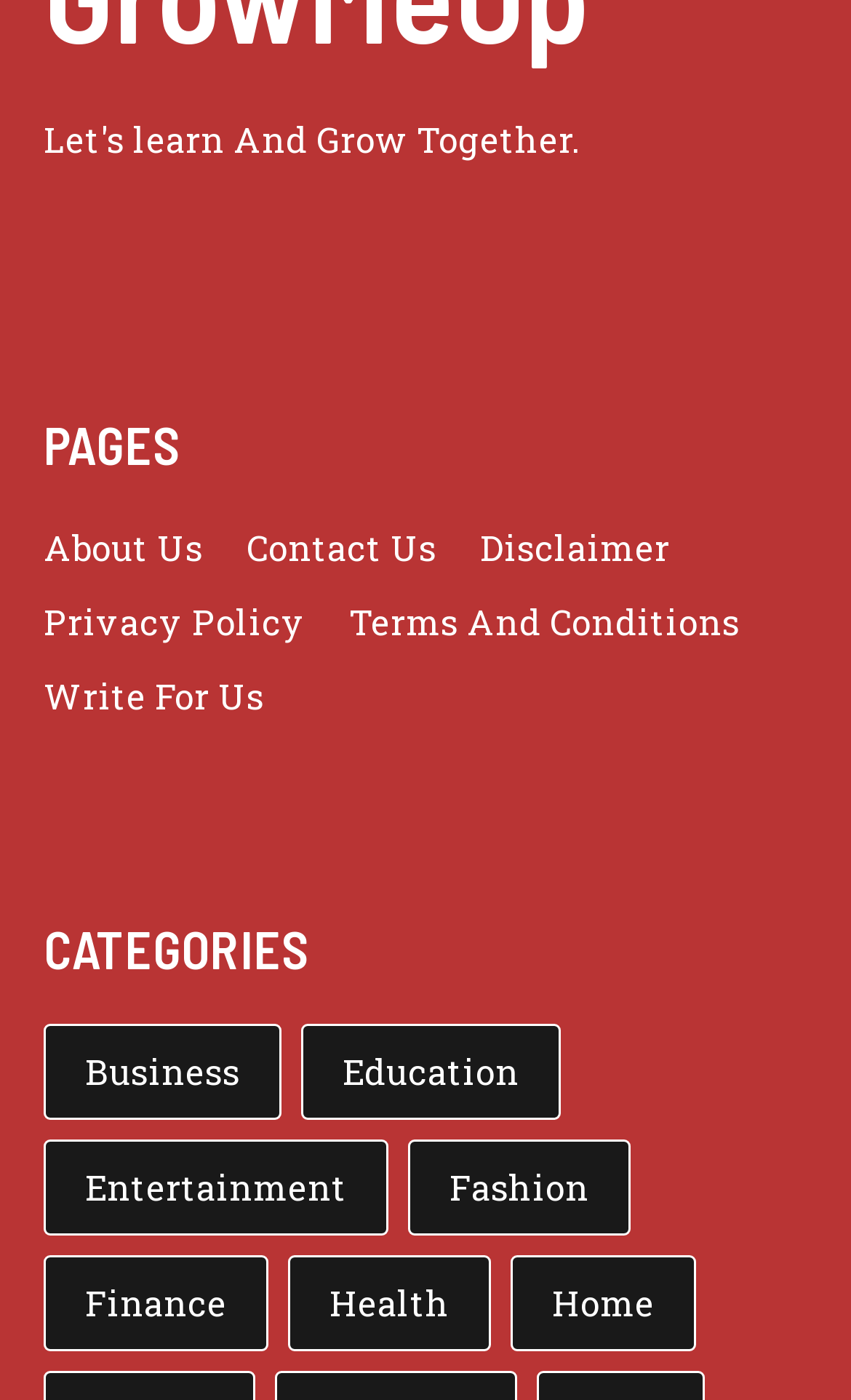Find the bounding box coordinates for the area that must be clicked to perform this action: "read Disclaimer".

[0.564, 0.374, 0.787, 0.406]